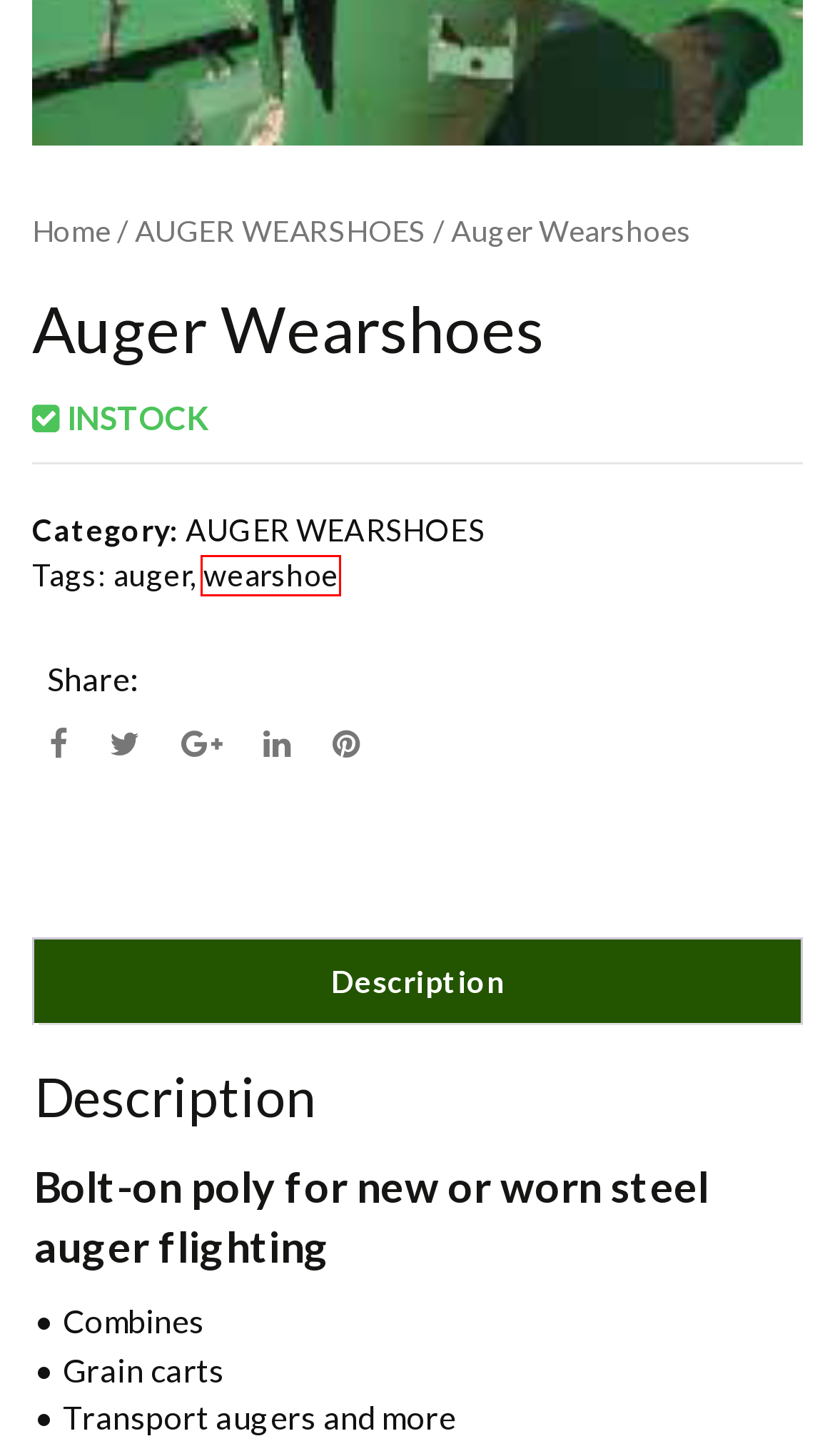You are provided a screenshot of a webpage featuring a red bounding box around a UI element. Choose the webpage description that most accurately represents the new webpage after clicking the element within the red bounding box. Here are the candidates:
A. auger – Wilke Sales
B. wearshoe – Wilke Sales
C. Universal Auger Tube Liner – Wilke Sales
D. WPoperation - Free and Premium WordPress Themes,Templates & Plugins
E. Wilke Sales – Your Canadian Dealer of Poly
F. Poly Cupped/Straight Auger Flighting – Wilke Sales
G. Auger Trough Liners for Grain Heads – 1/4″ Thick – Wilke Sales
H. AUGER WEARSHOES – Wilke Sales

B